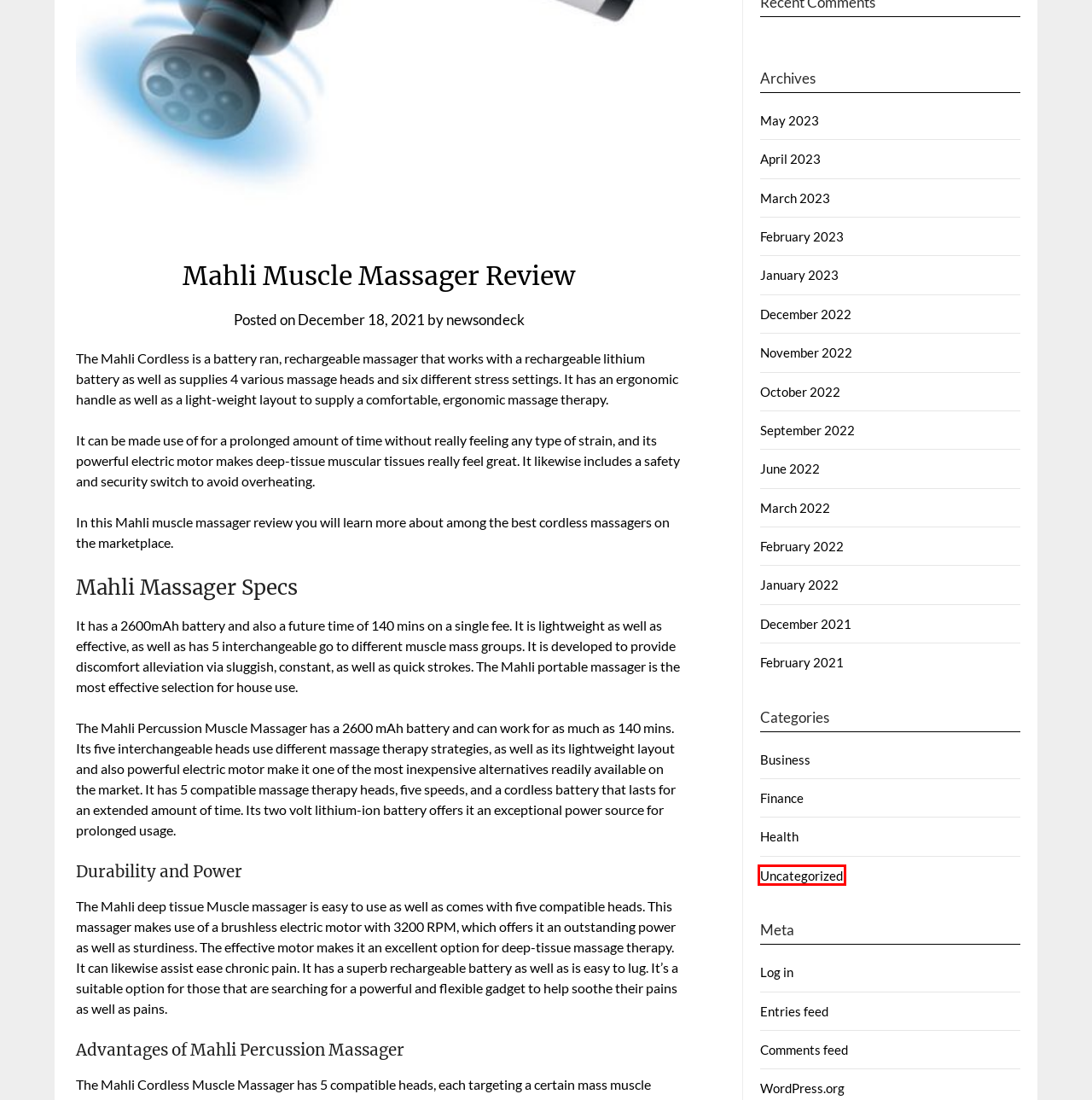Given a screenshot of a webpage with a red bounding box highlighting a UI element, determine which webpage description best matches the new webpage that appears after clicking the highlighted element. Here are the candidates:
A. December 2021 - THE ON DECK NEWS
B. Health Archives - THE ON DECK NEWS
C. Uncategorized Archives - THE ON DECK NEWS
D. September 2022 - THE ON DECK NEWS
E. newsondeck, Author at THE ON DECK NEWS
F. December 2022 - THE ON DECK NEWS
G. June 2022 - THE ON DECK NEWS
H. Finance Archives - THE ON DECK NEWS

C